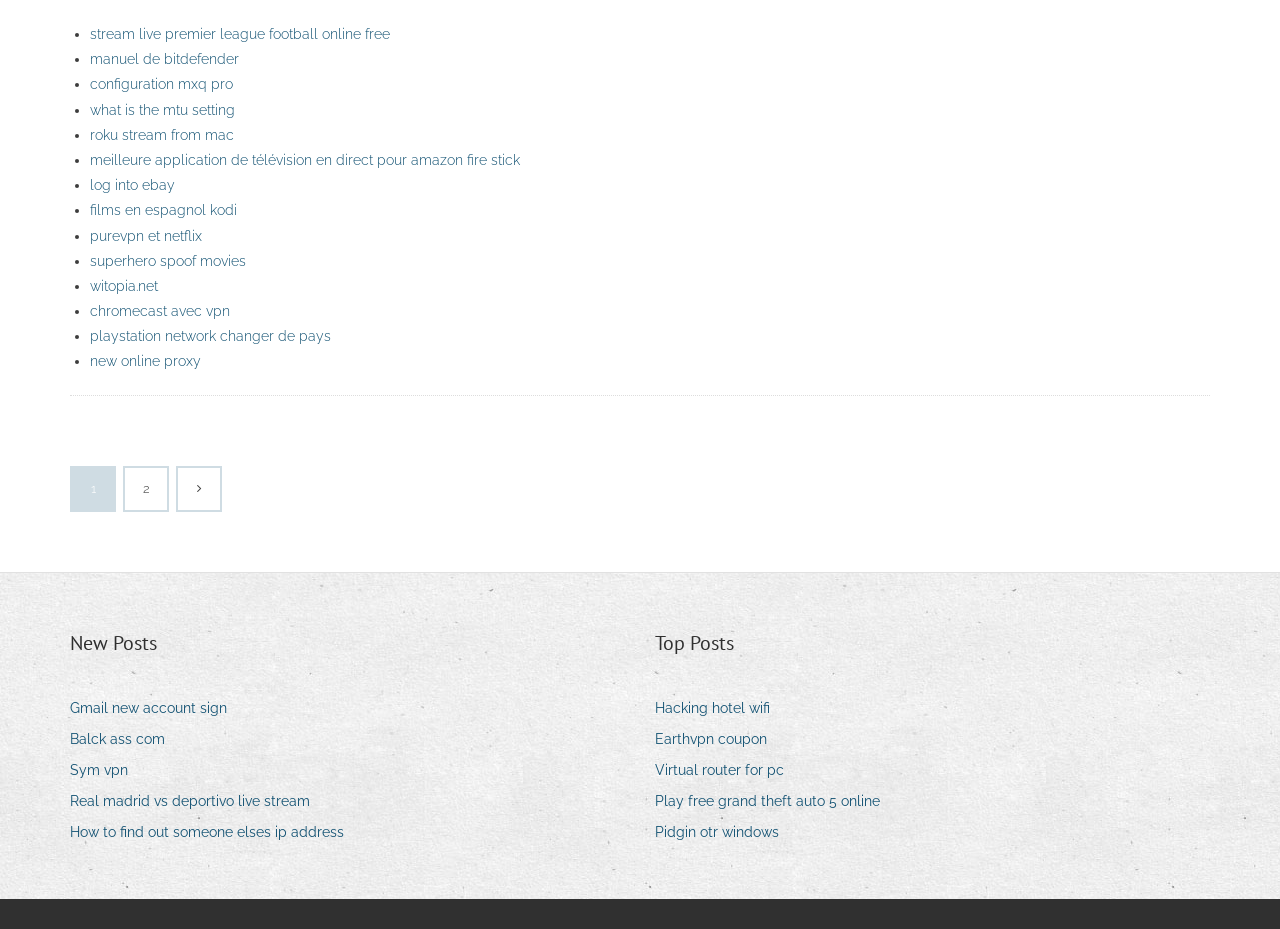Please answer the following query using a single word or phrase: 
What is the text of the first link on the webpage?

stream live premier league football online free